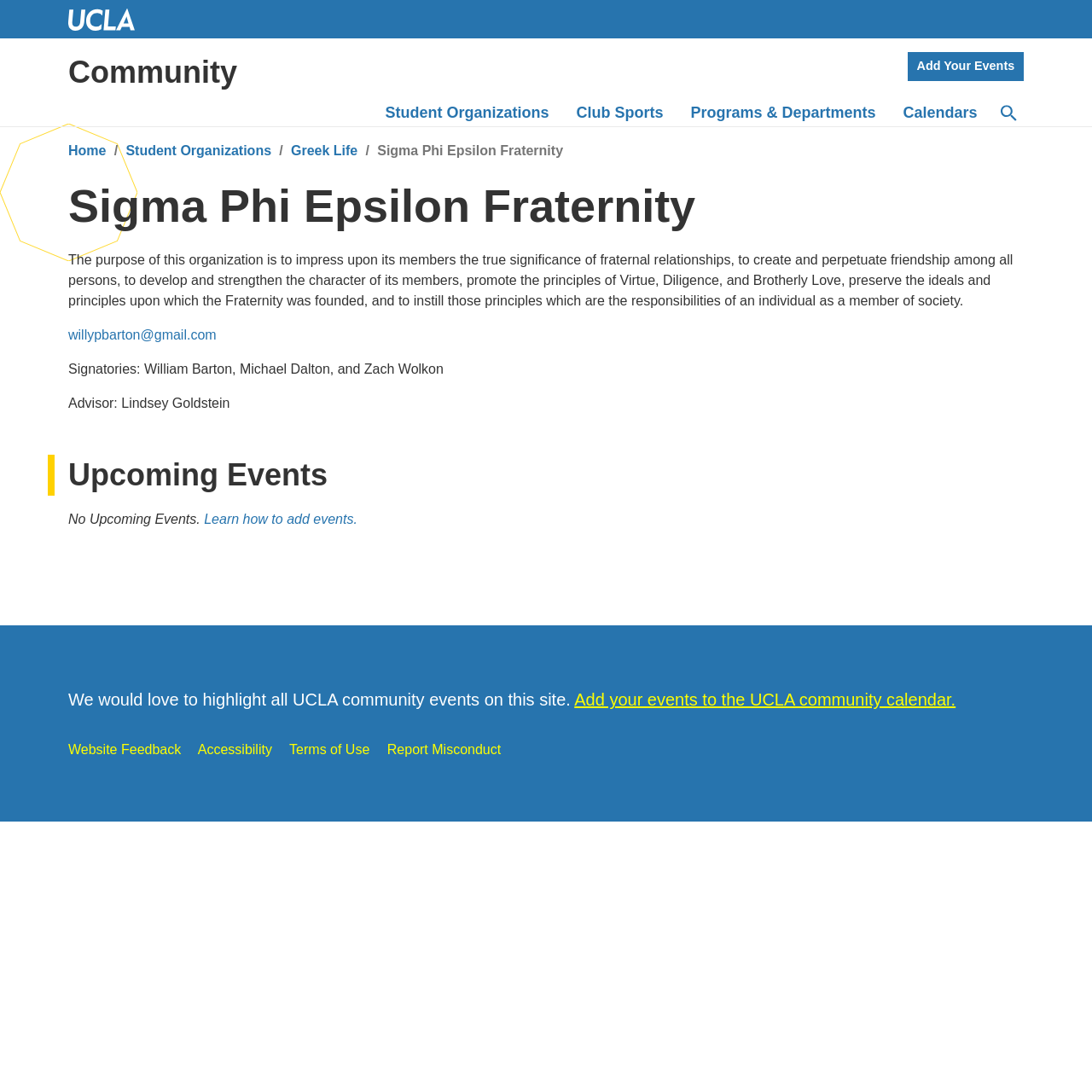What is the current status of upcoming events?
Give a detailed response to the question by analyzing the screenshot.

I found the answer by looking at the static text element with the text 'No Upcoming Events' which is located in the section labeled 'Upcoming Events'.